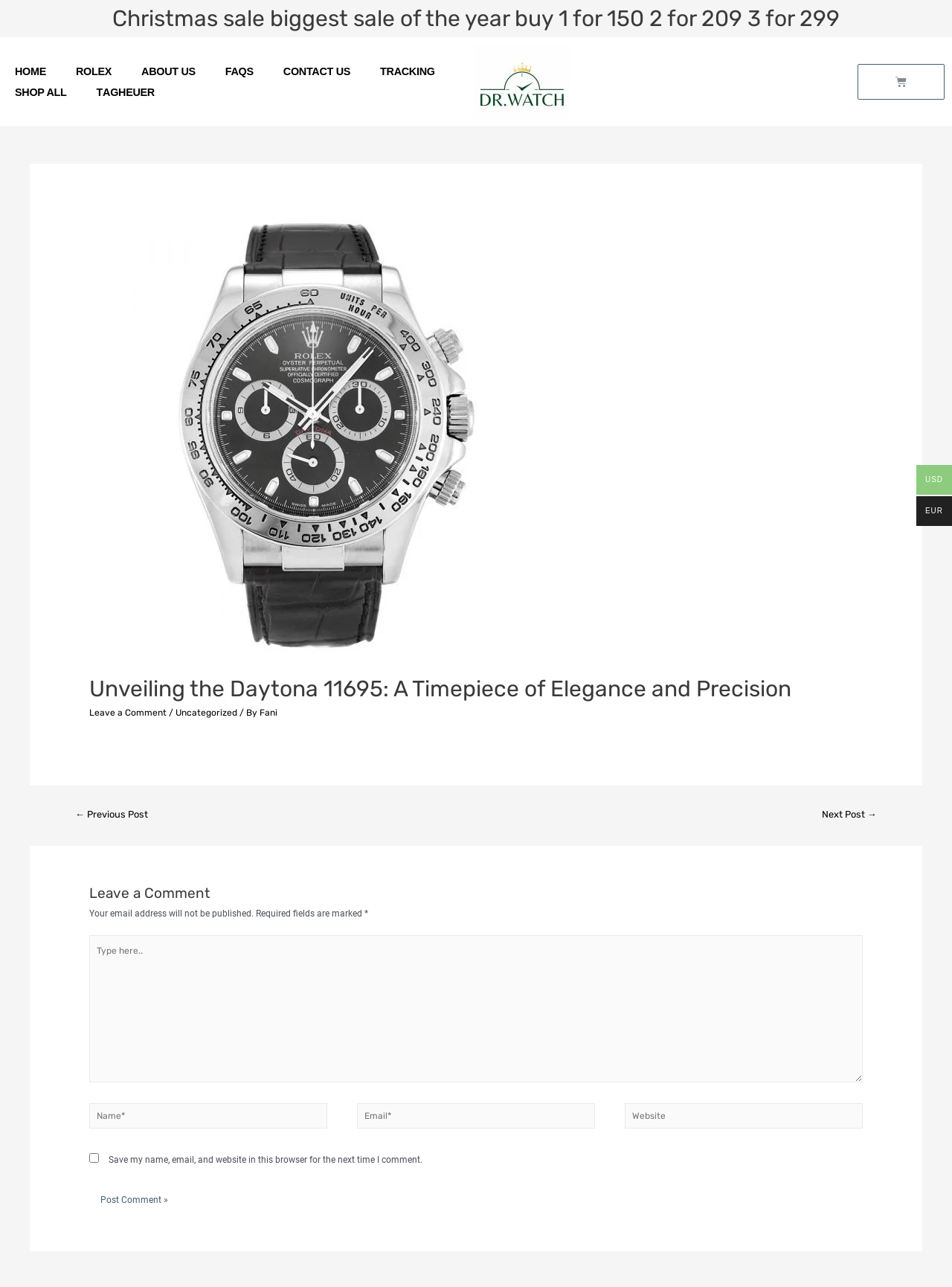Bounding box coordinates should be provided in the format (top-left x, top-left y, bottom-right x, bottom-right y) with all values between 0 and 1. Identify the bounding box for this UI element: name="submit" value="Post Comment »"

[0.094, 0.92, 0.188, 0.944]